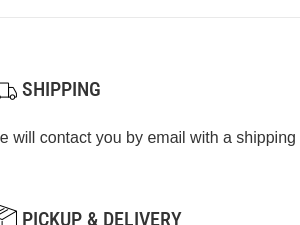Will customers receive email updates?
Look at the image and provide a detailed response to the question.

According to the image, customers will receive an email with shipping estimates, ensuring they are informed about the status of their order and can plan accordingly.